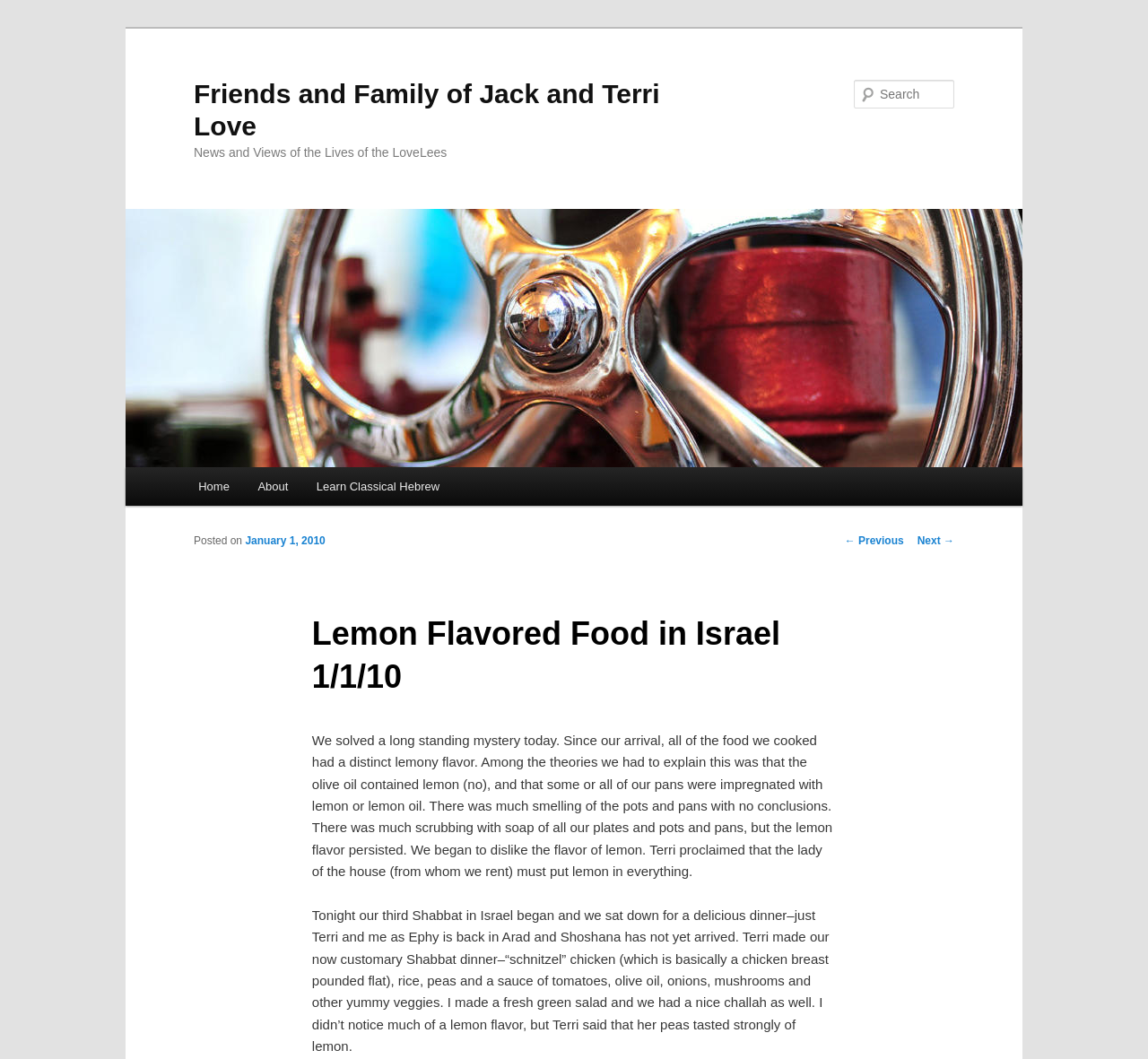Using the webpage screenshot, locate the HTML element that fits the following description and provide its bounding box: "parent_node: Search name="s" placeholder="Search"".

[0.744, 0.075, 0.831, 0.102]